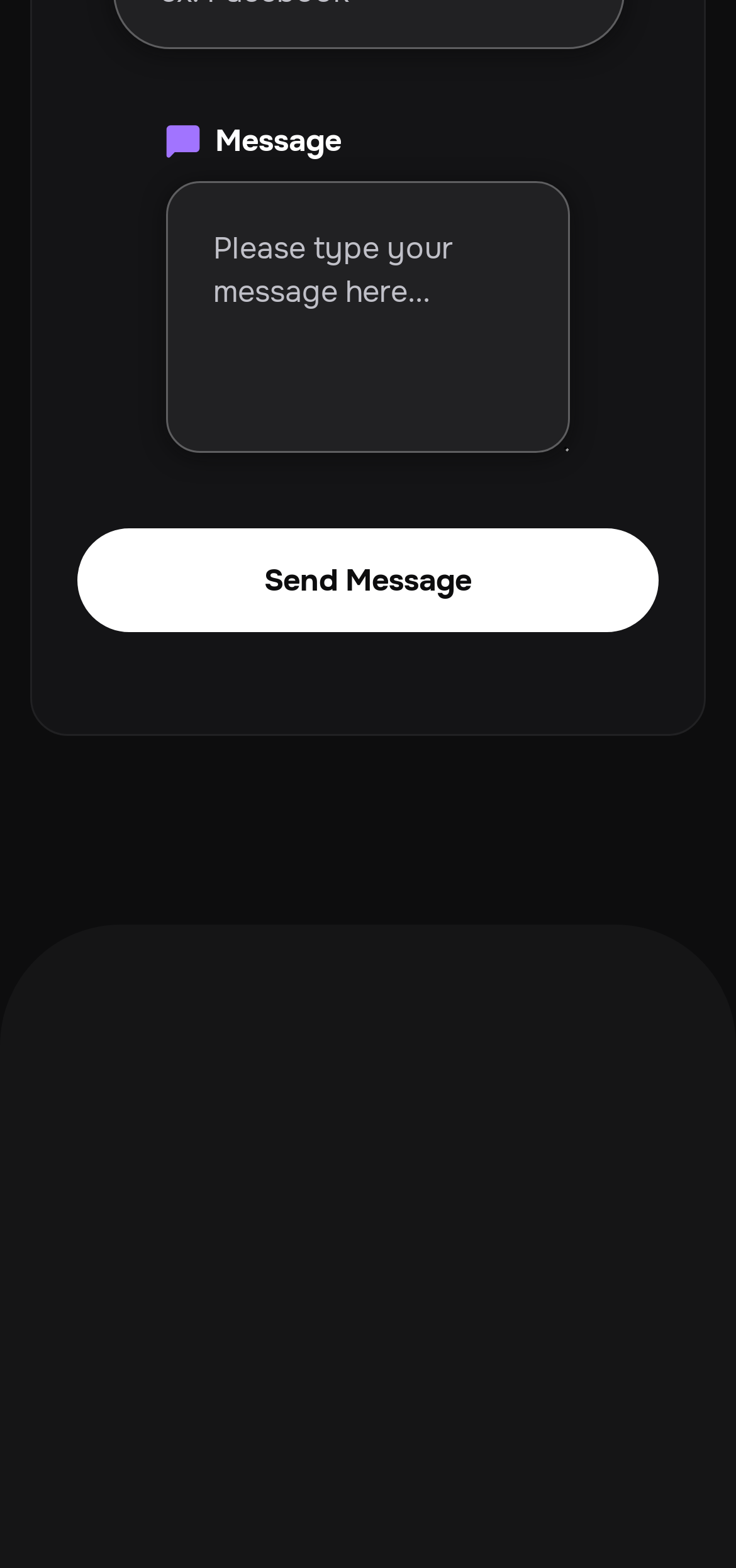Please indicate the bounding box coordinates for the clickable area to complete the following task: "Type a message". The coordinates should be specified as four float numbers between 0 and 1, i.e., [left, top, right, bottom].

[0.226, 0.115, 0.774, 0.288]